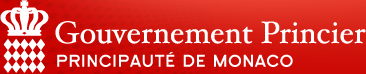Create a detailed narrative of what is happening in the image.

The image showcases the official logo of the Gouvernement Princier, representing the Principality of Monaco. The logo features a prominent red background, symbolizing the wealth and vibrancy of the state, accompanied by a decorative crown at the top, which signifies the royal heritage and governance of Monaco. Below the crown, the words "Gouvernement Princier" are displayed prominently, indicating the institution's role as the governing body of Monaco. The addition of "Principauté de Monaco" further emphasizes the sovereign nature of this entity, rooted in a rich historical context. This logo exemplifies Monaco's commitment to public service and its identity as a distinguished principality on the global stage.